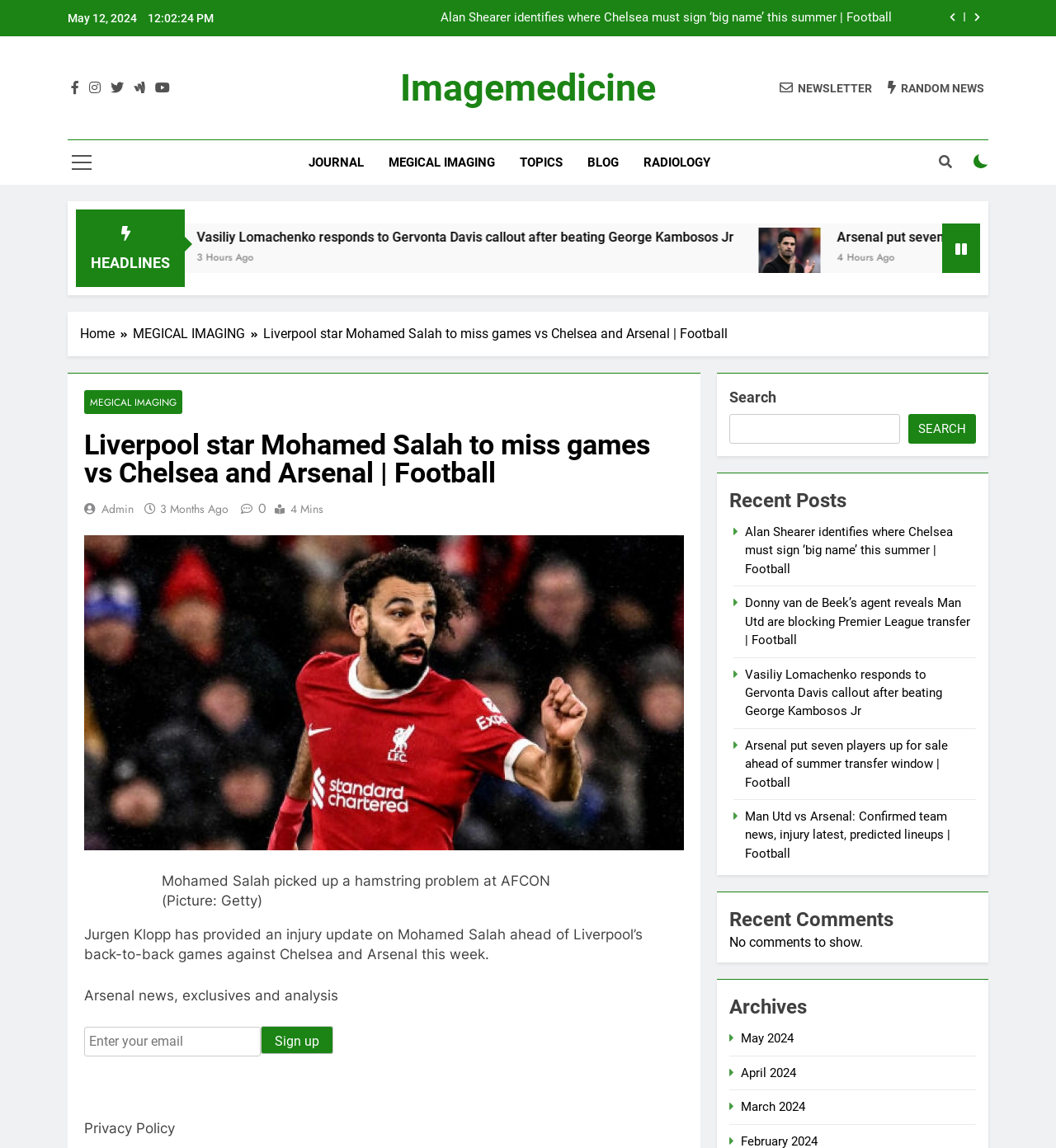What is the date of the article?
Could you give a comprehensive explanation in response to this question?

I found the date of the article by looking at the top of the webpage, where it says 'May 12, 2024' in a static text element.